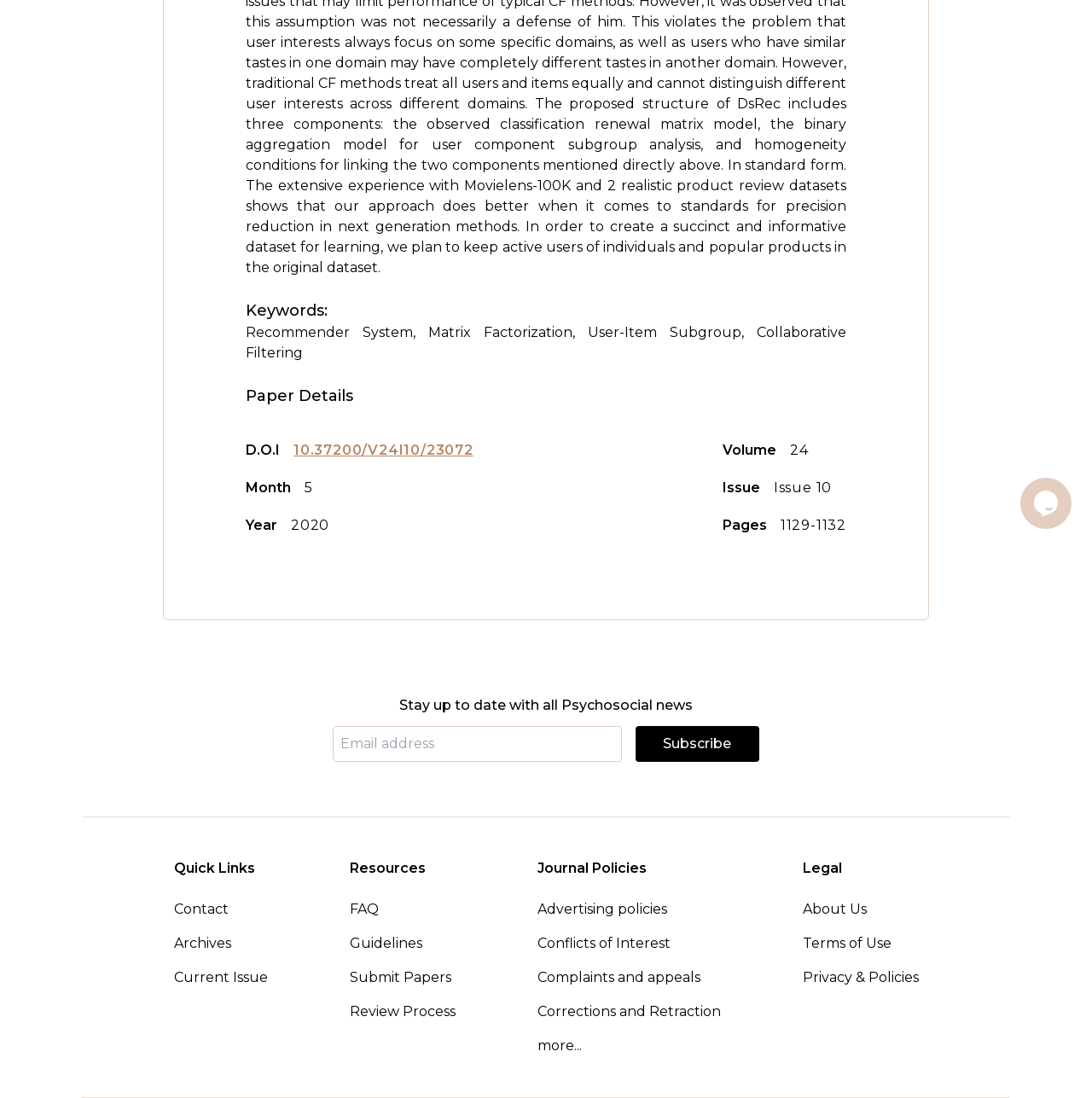Please determine the bounding box coordinates for the UI element described as: "Submit Papers".

[0.32, 0.881, 0.417, 0.9]